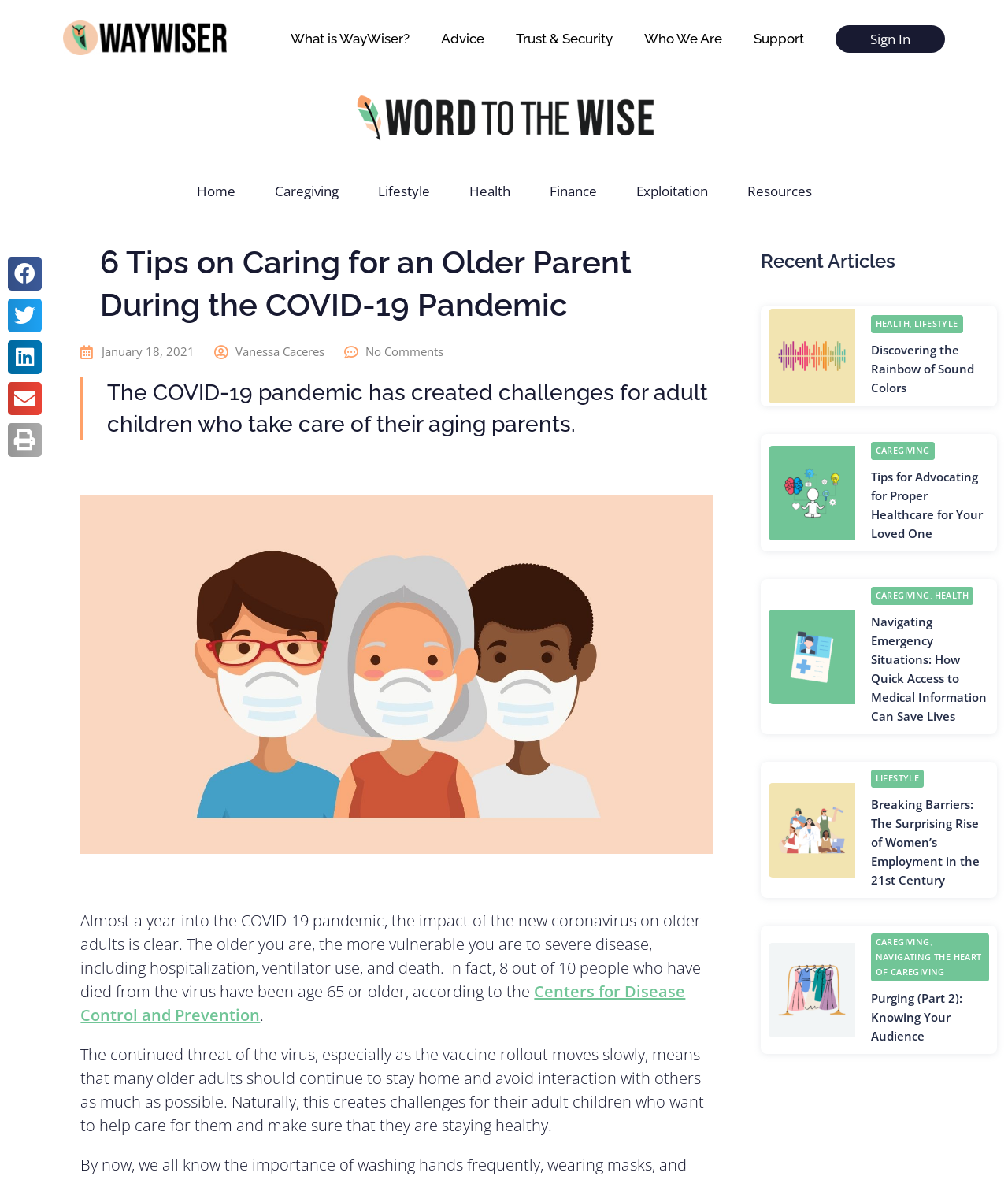Using floating point numbers between 0 and 1, provide the bounding box coordinates in the format (top-left x, top-left y, bottom-right x, bottom-right y). Locate the UI element described here: Navigating the Heart of Caregiving

[0.869, 0.806, 0.974, 0.829]